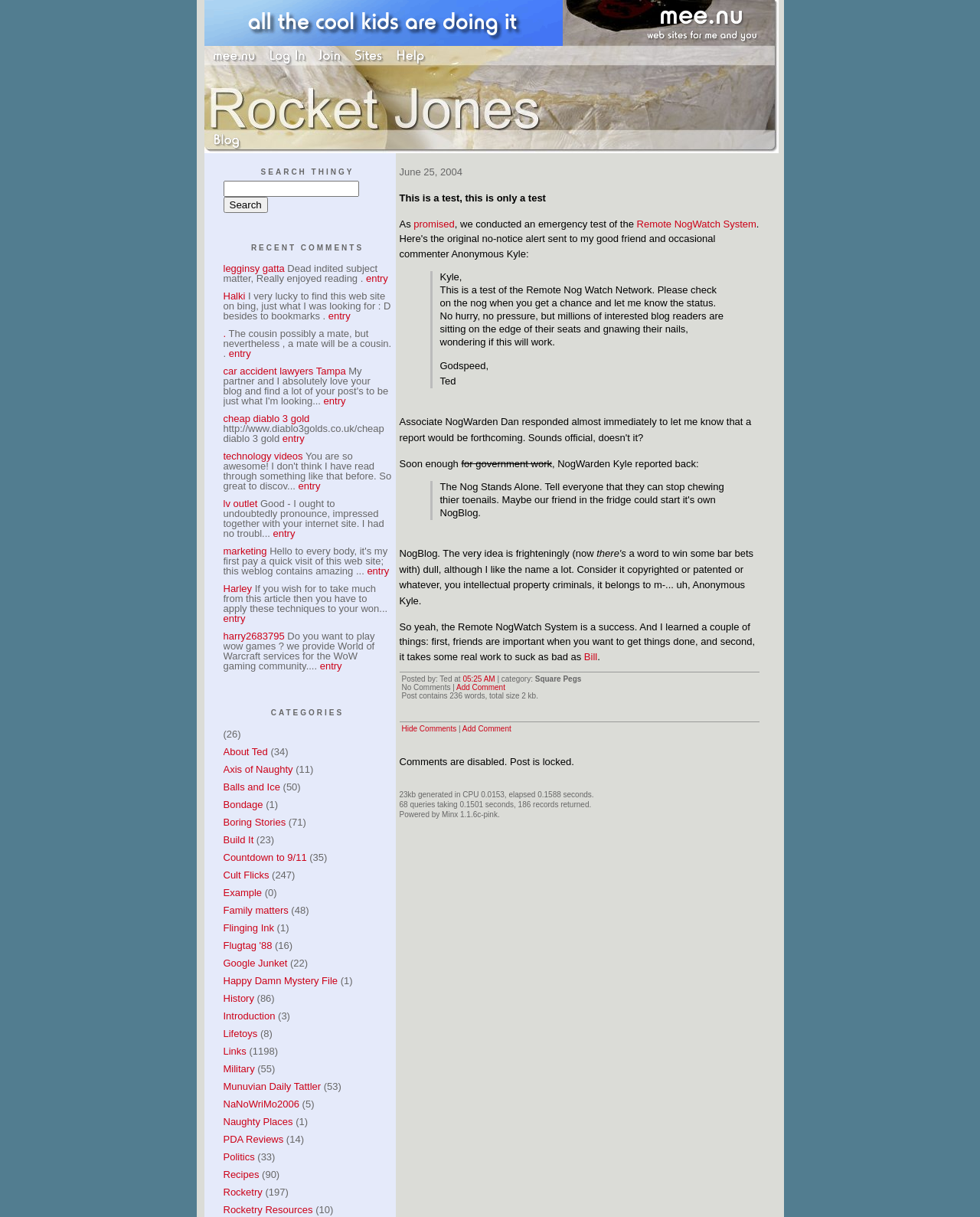Based on the element description parent_node: June 25, 2004, identify the bounding box of the UI element in the given webpage screenshot. The coordinates should be in the format (top-left x, top-left y, bottom-right x, bottom-right y) and must be between 0 and 1.

[0.208, 0.053, 0.794, 0.107]